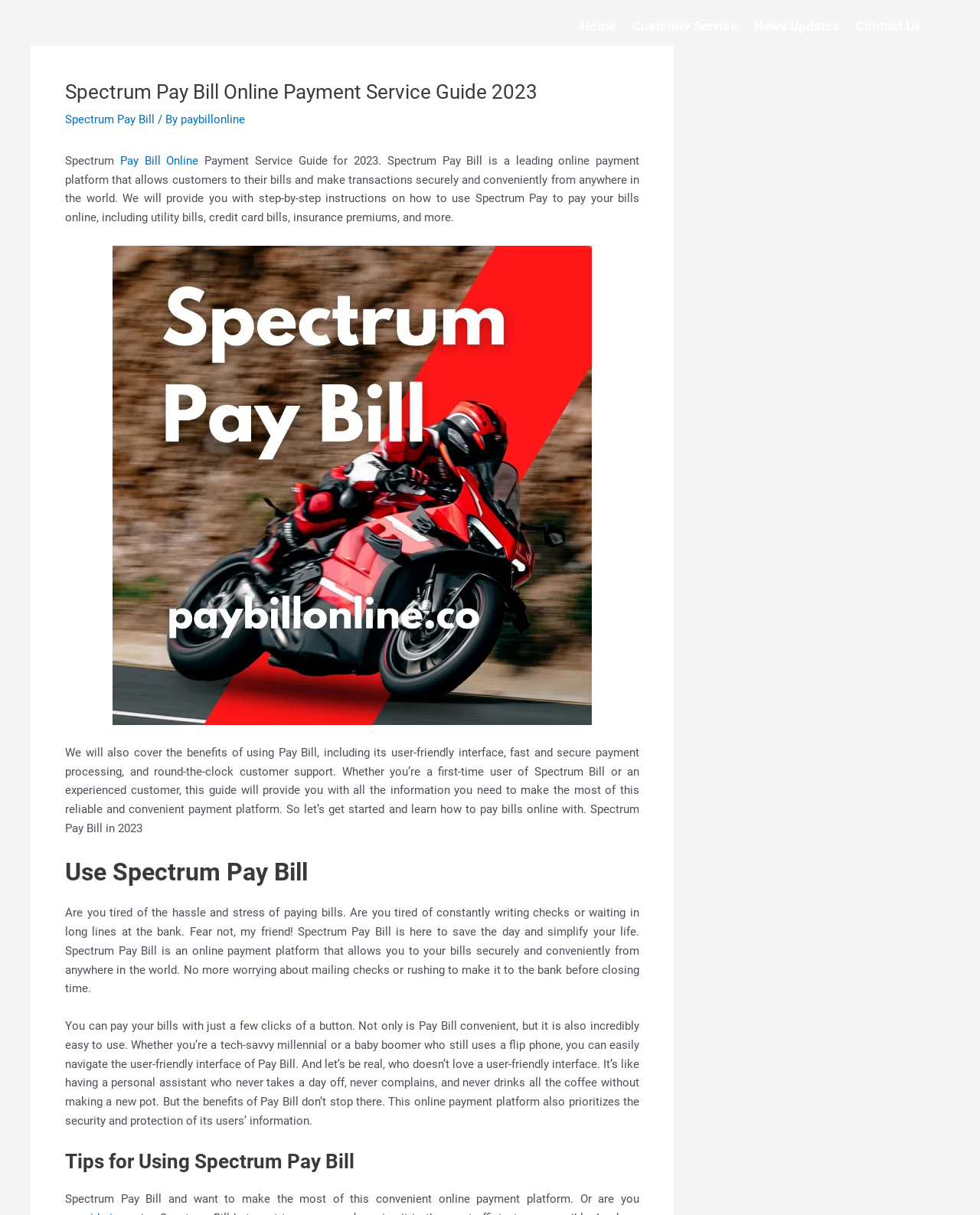Find the bounding box coordinates for the HTML element described in this sentence: "Pay Bill Online". Provide the coordinates as four float numbers between 0 and 1, in the format [left, top, right, bottom].

[0.122, 0.127, 0.203, 0.138]